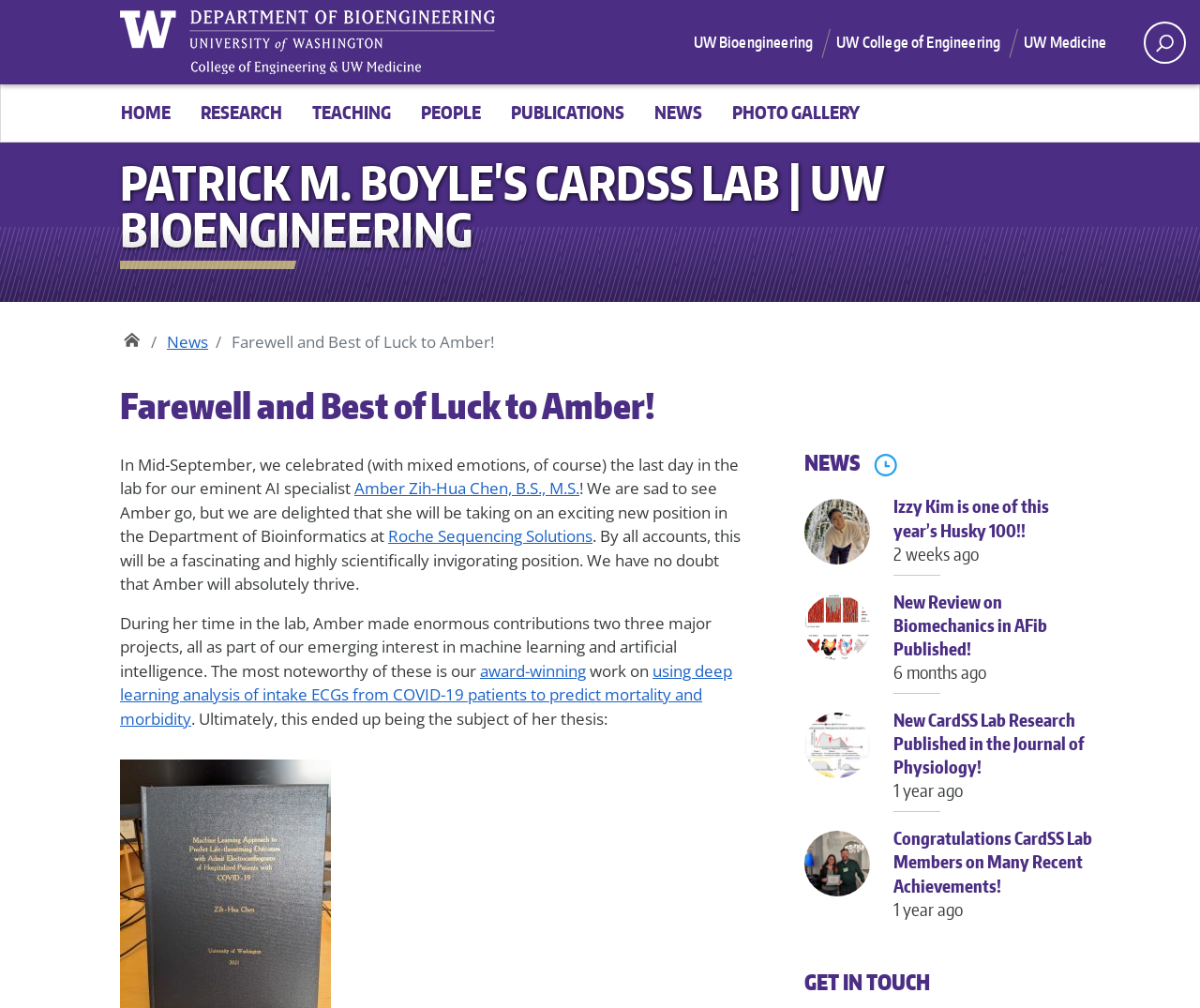Could you indicate the bounding box coordinates of the region to click in order to complete this instruction: "Click the 'UW Bioengineering' link".

[0.578, 0.023, 0.697, 0.061]